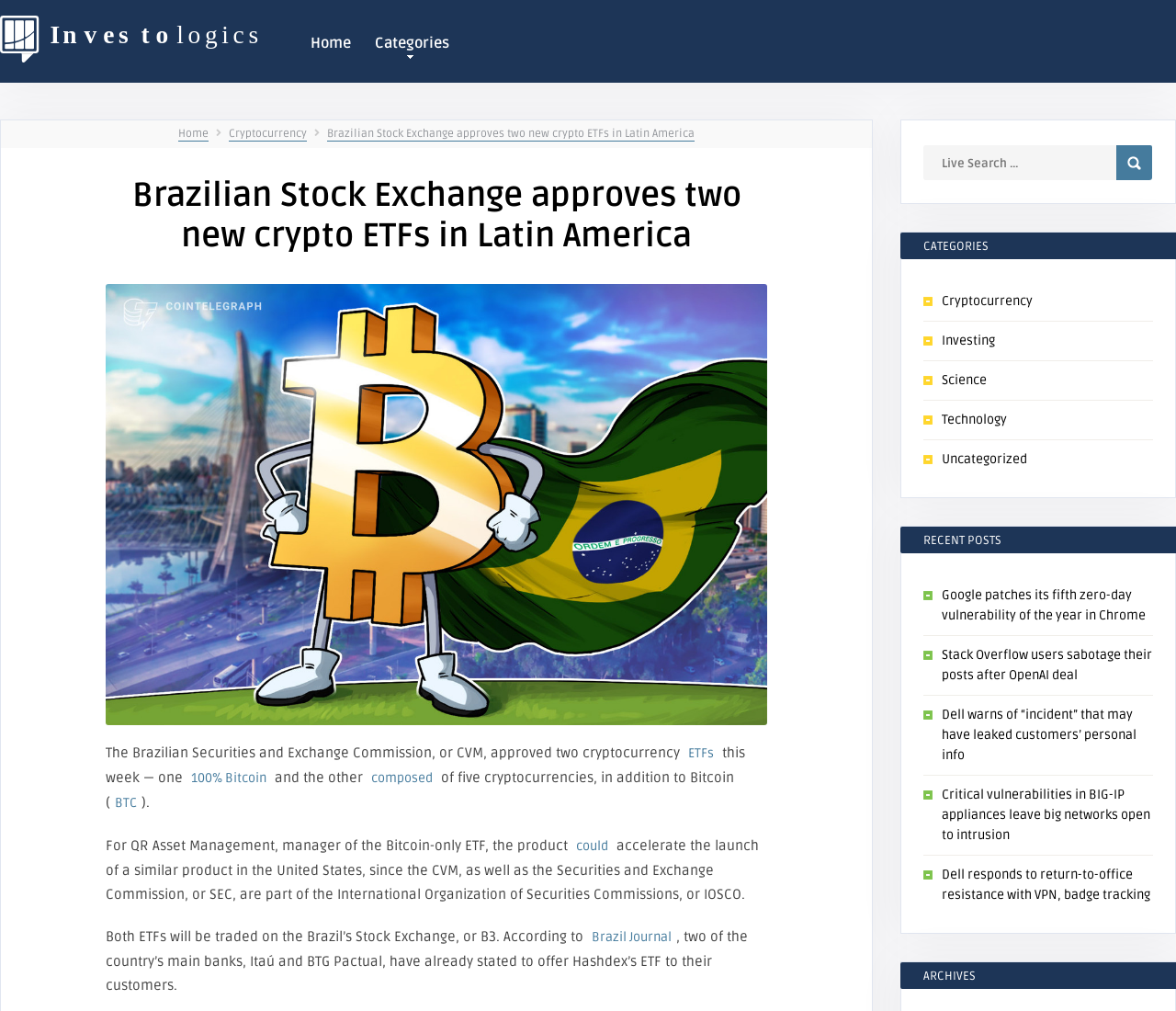Give a one-word or short phrase answer to the question: 
What is the name of the asset management company mentioned in the article?

QR Asset Management